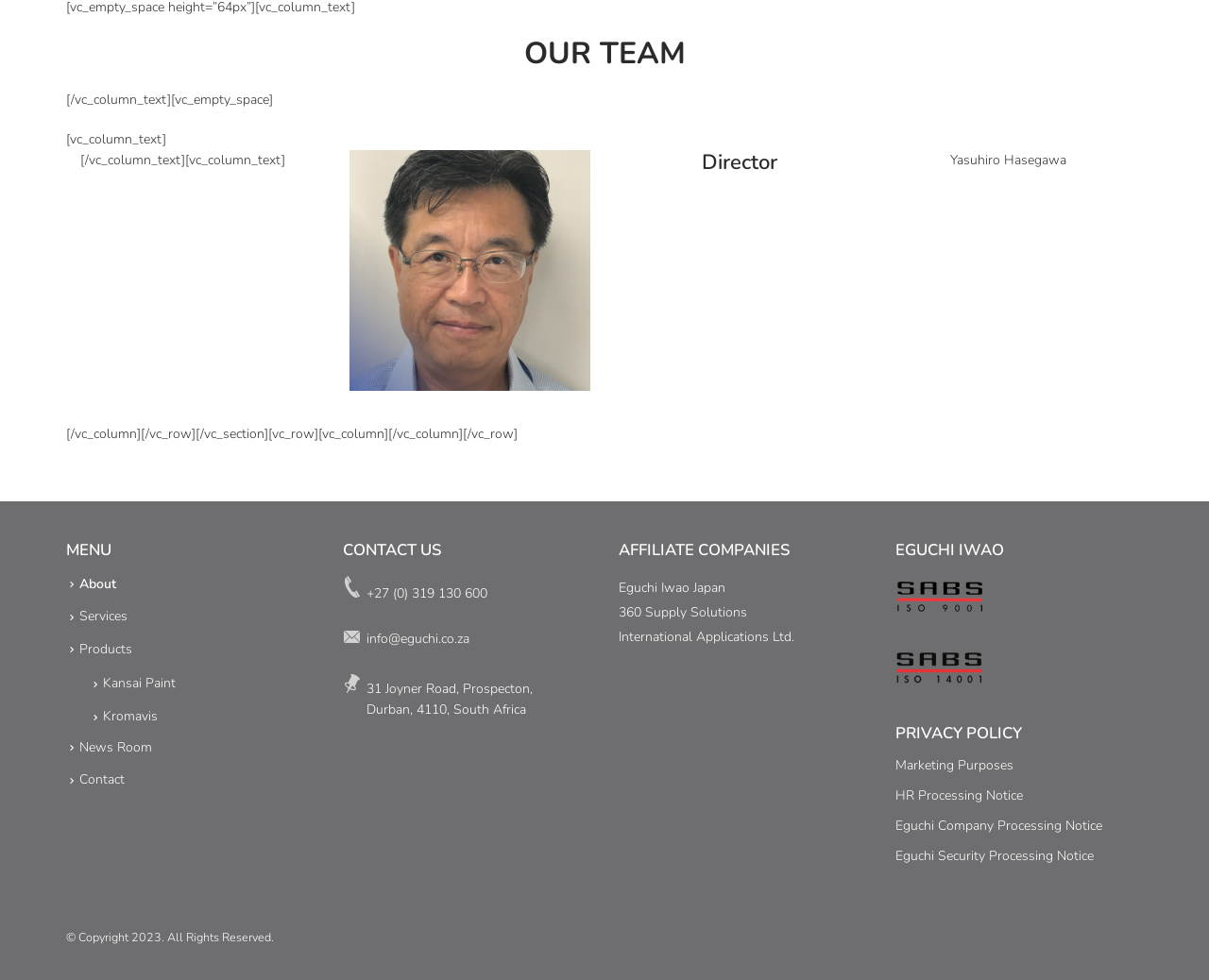What is the phone number of the company?
Refer to the image and answer the question using a single word or phrase.

+27 (0) 319 130 600